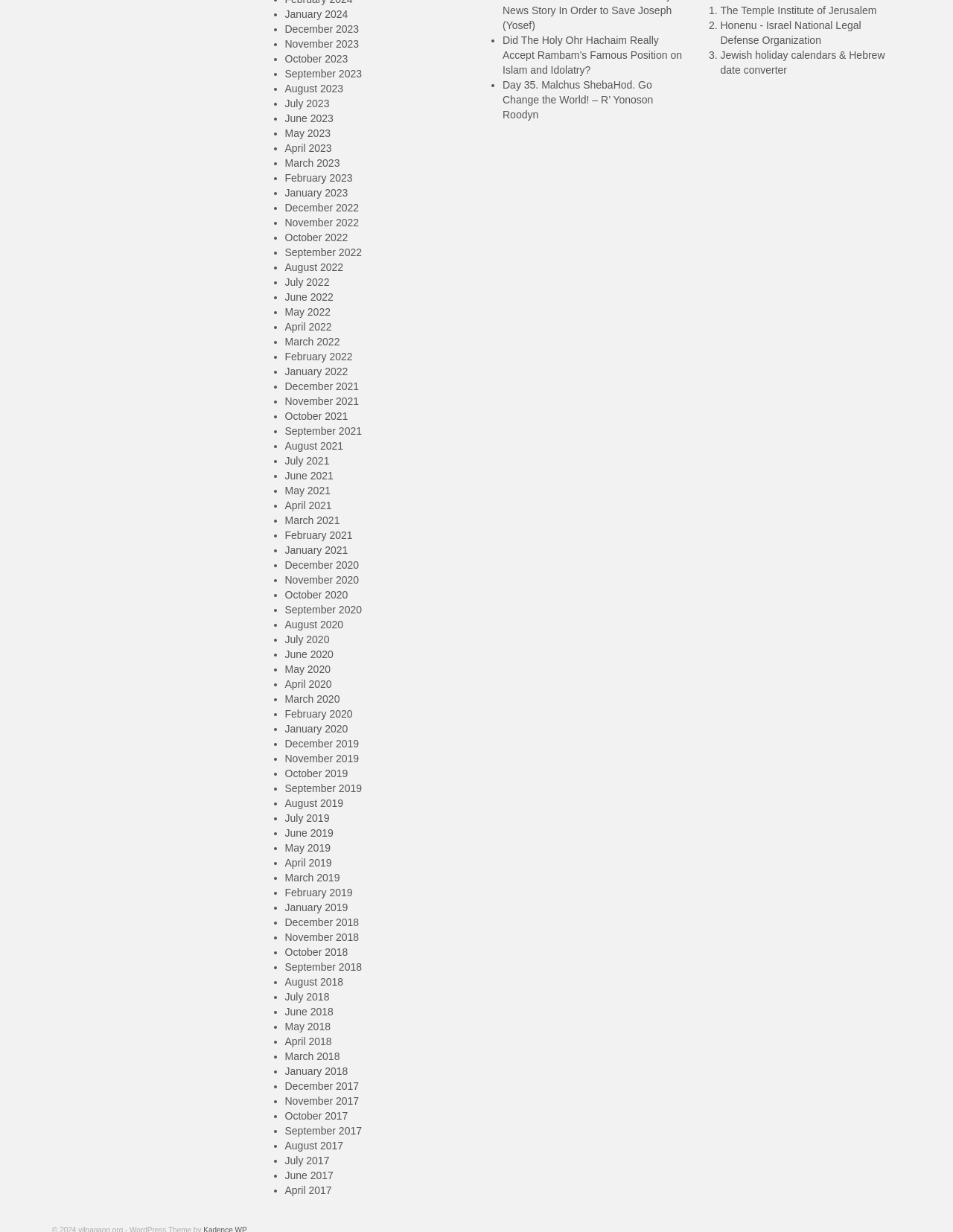Please identify the bounding box coordinates of the element I need to click to follow this instruction: "Go to November 2023".

[0.299, 0.031, 0.377, 0.041]